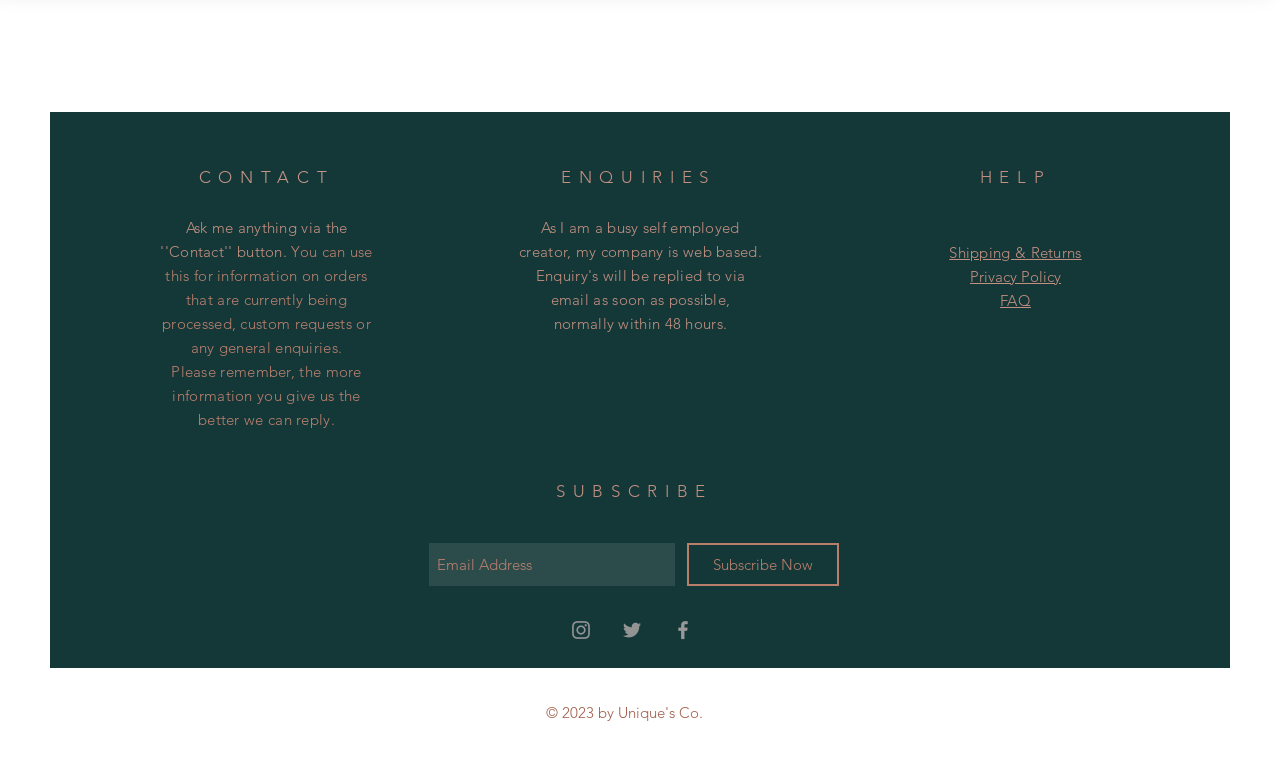Please identify the bounding box coordinates of the clickable element to fulfill the following instruction: "Enter email address". The coordinates should be four float numbers between 0 and 1, i.e., [left, top, right, bottom].

[0.335, 0.714, 0.527, 0.771]